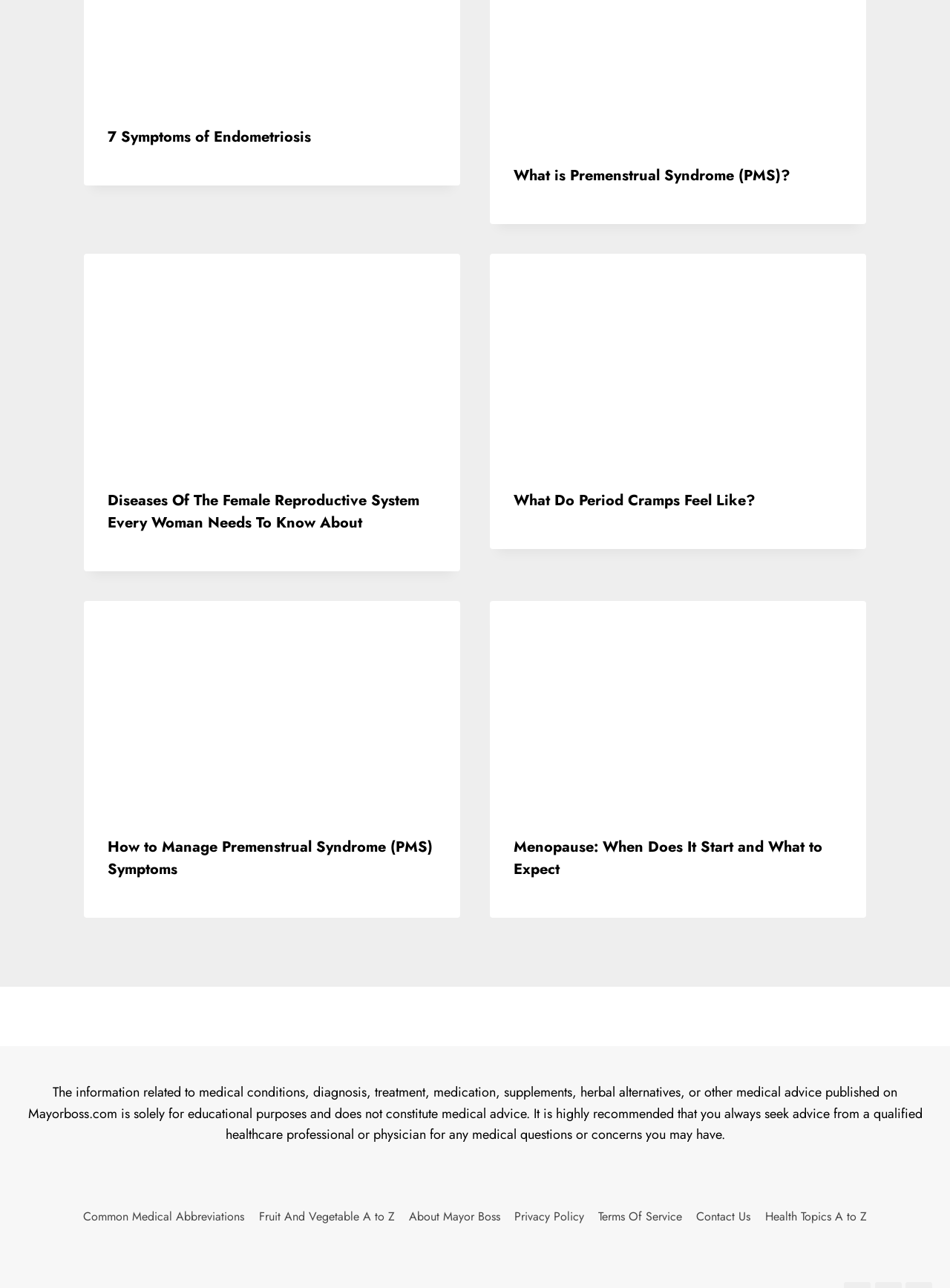Please find and report the bounding box coordinates of the element to click in order to perform the following action: "Read about 7 Symptoms of Endometriosis". The coordinates should be expressed as four float numbers between 0 and 1, in the format [left, top, right, bottom].

[0.113, 0.098, 0.327, 0.114]